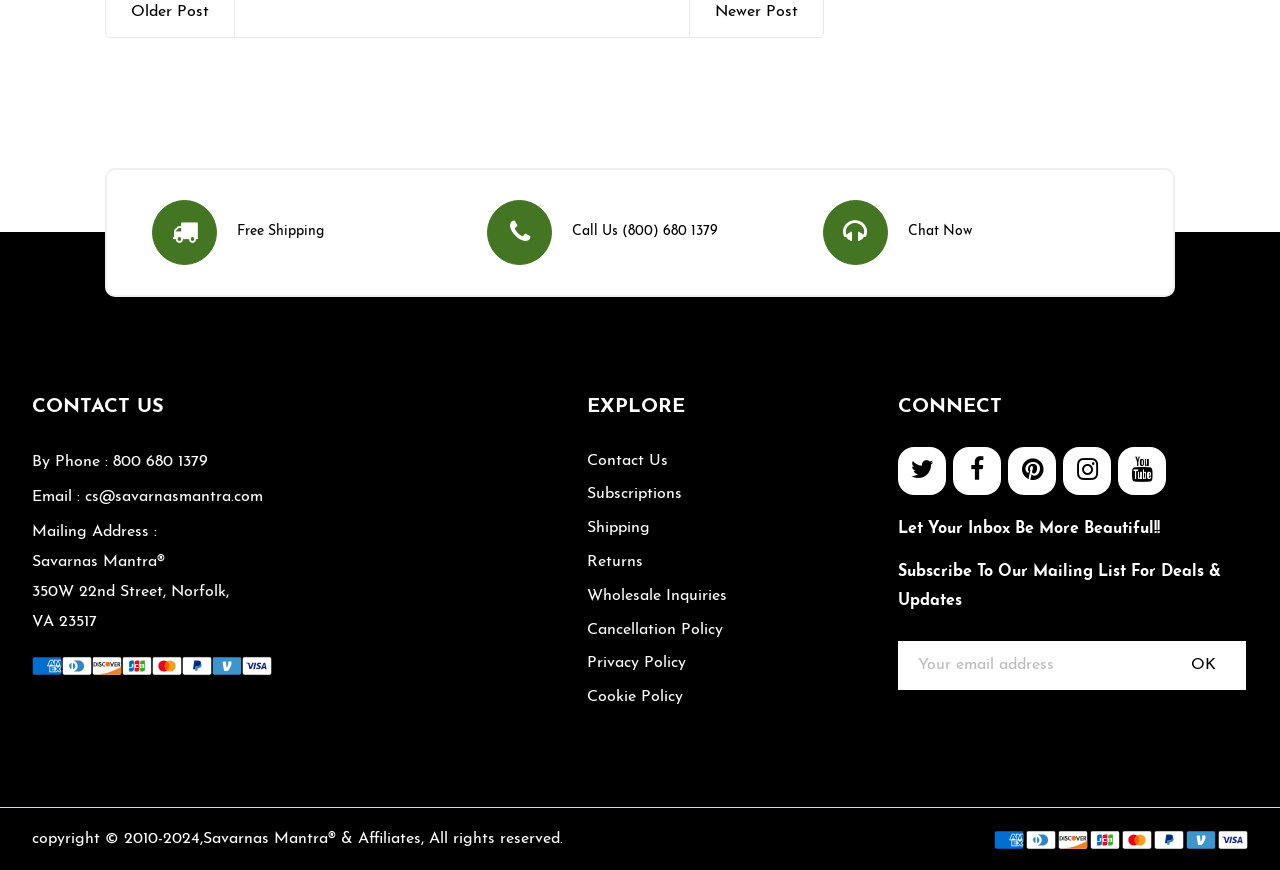Please identify the bounding box coordinates of the clickable area that will fulfill the following instruction: "Chat with us now". The coordinates should be in the format of four float numbers between 0 and 1, i.e., [left, top, right, bottom].

[0.709, 0.257, 0.759, 0.274]